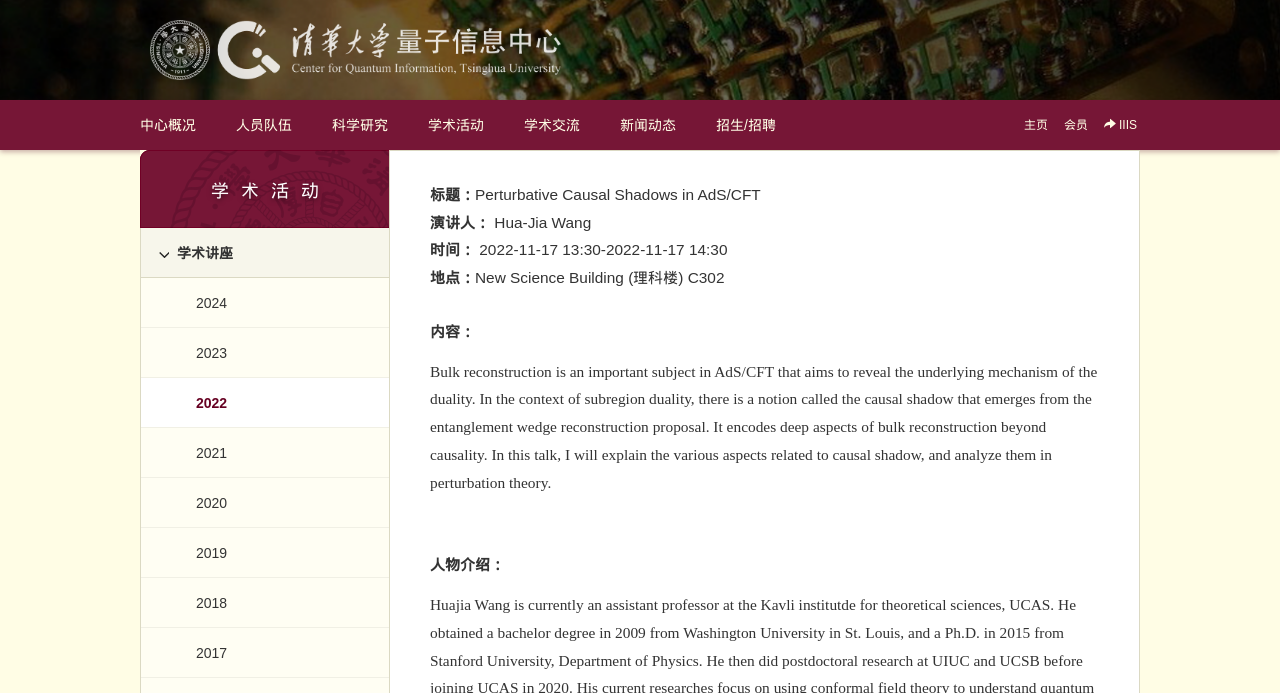Based on the image, please respond to the question with as much detail as possible:
Who is the speaker of the lecture?

I found the speaker's name by looking at the static text element that says '演讲人：' which means 'speaker' in English, and the corresponding text element next to it says 'Hua-Jia Wang'.